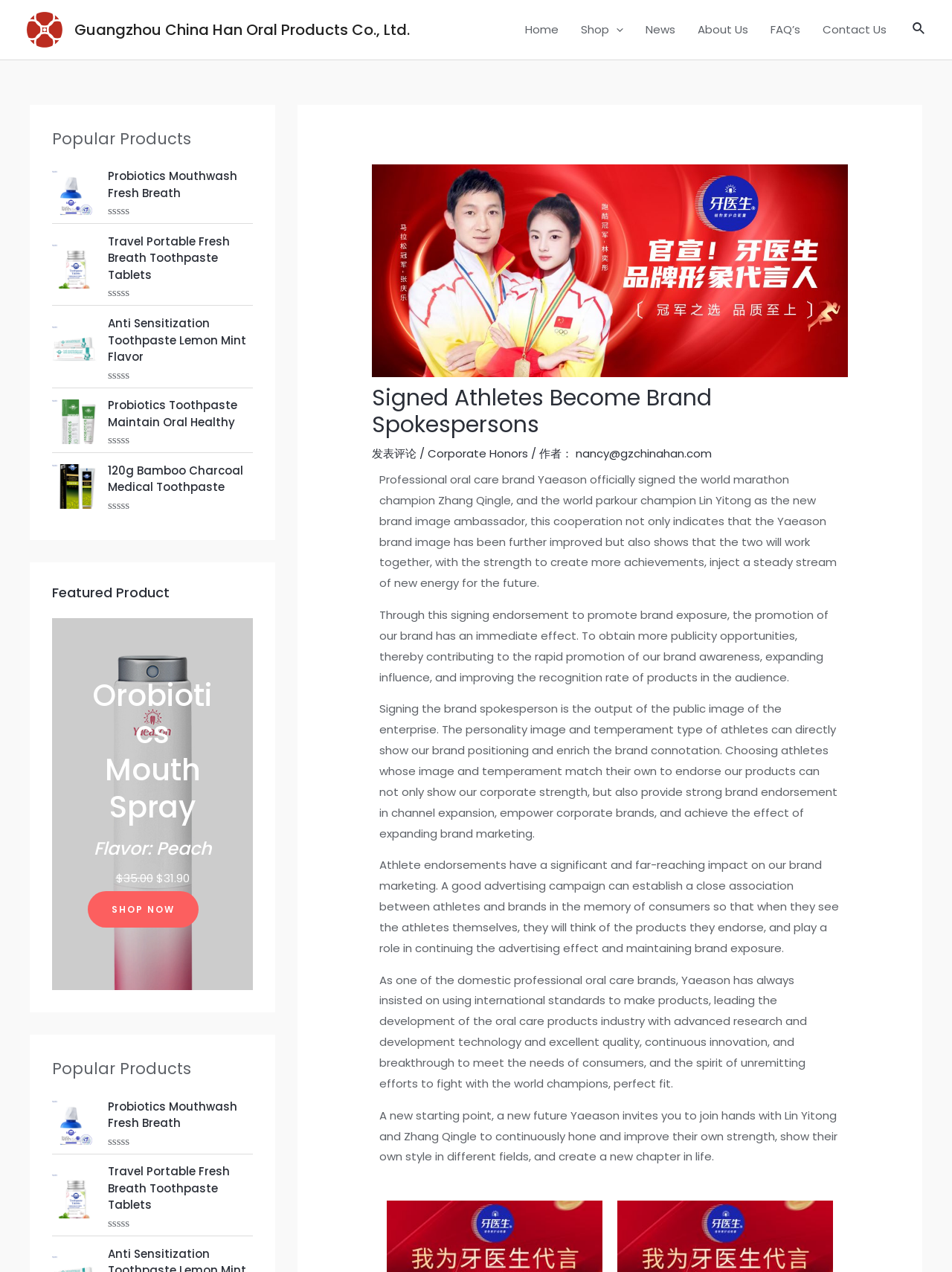What is the title or heading displayed on the webpage?

Signed Athletes Become Brand Spokespersons